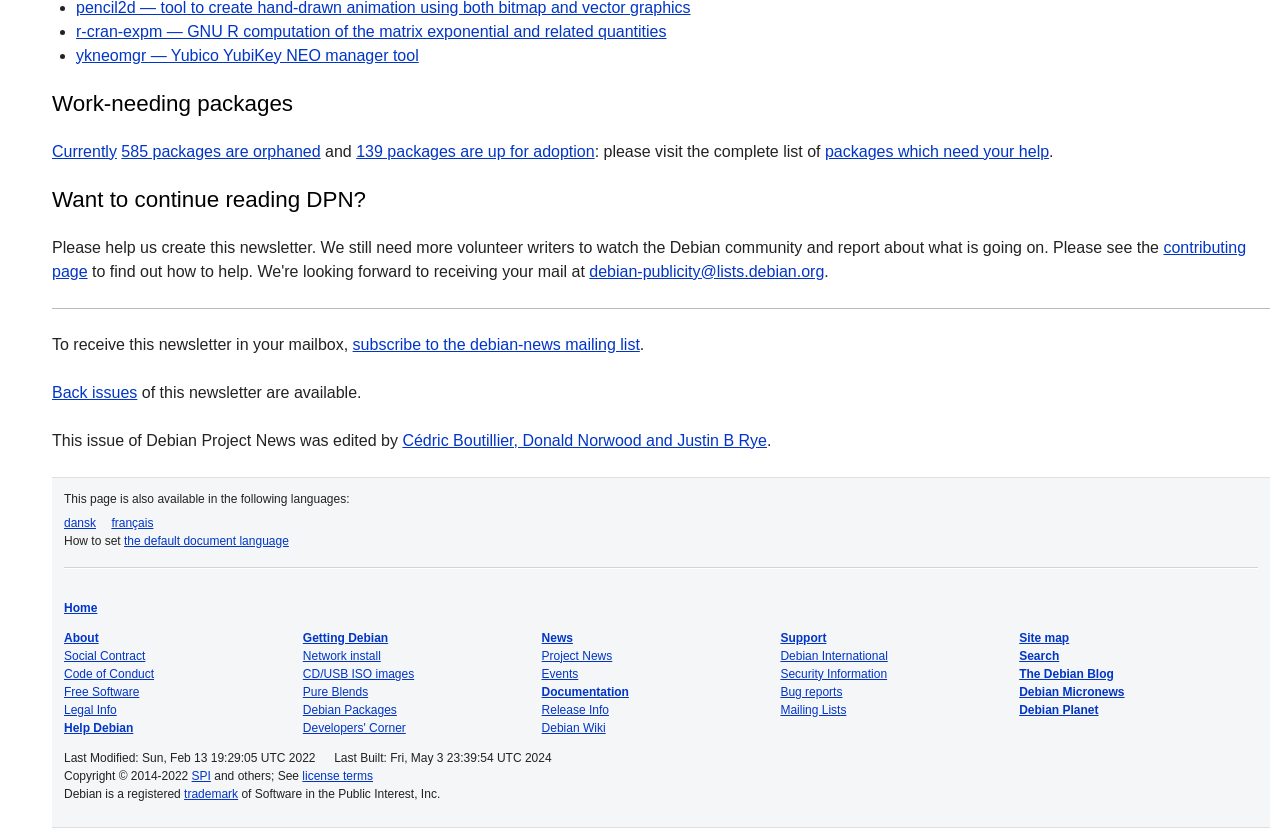Find the bounding box coordinates of the clickable element required to execute the following instruction: "read the 'Debian Project News' page". Provide the coordinates as four float numbers between 0 and 1, i.e., [left, top, right, bottom].

[0.423, 0.784, 0.478, 0.8]